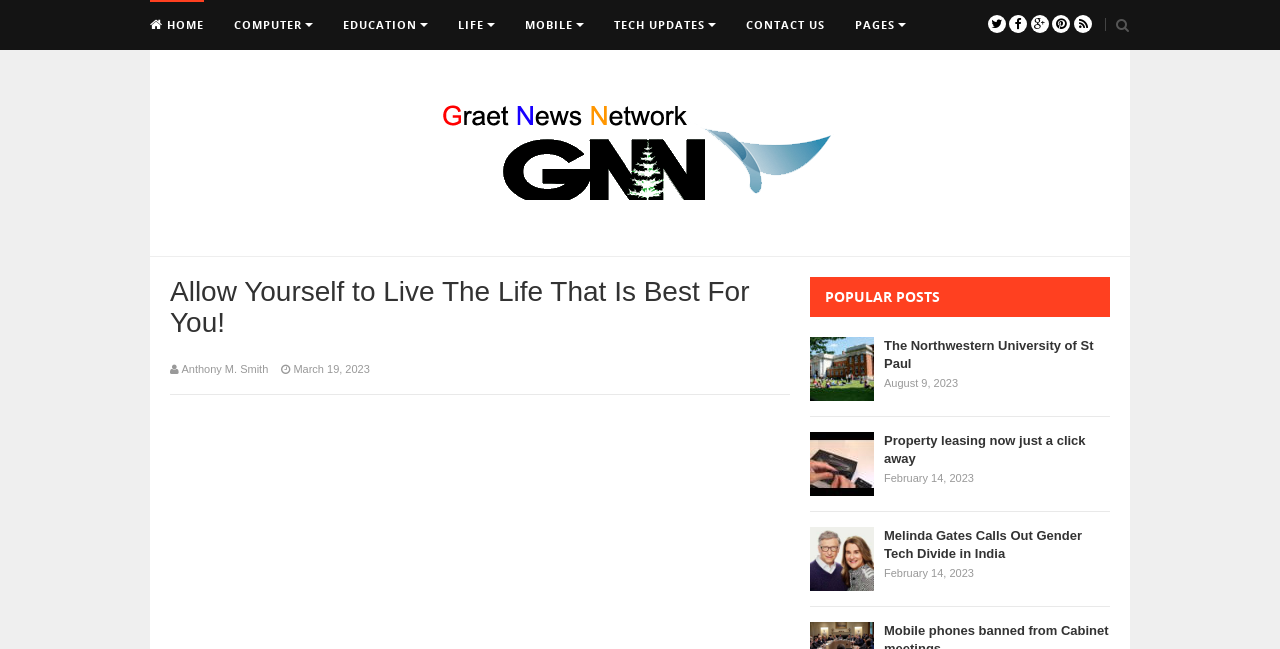Determine the bounding box coordinates for the clickable element to execute this instruction: "read about computer". Provide the coordinates as four float numbers between 0 and 1, i.e., [left, top, right, bottom].

[0.183, 0.0, 0.245, 0.077]